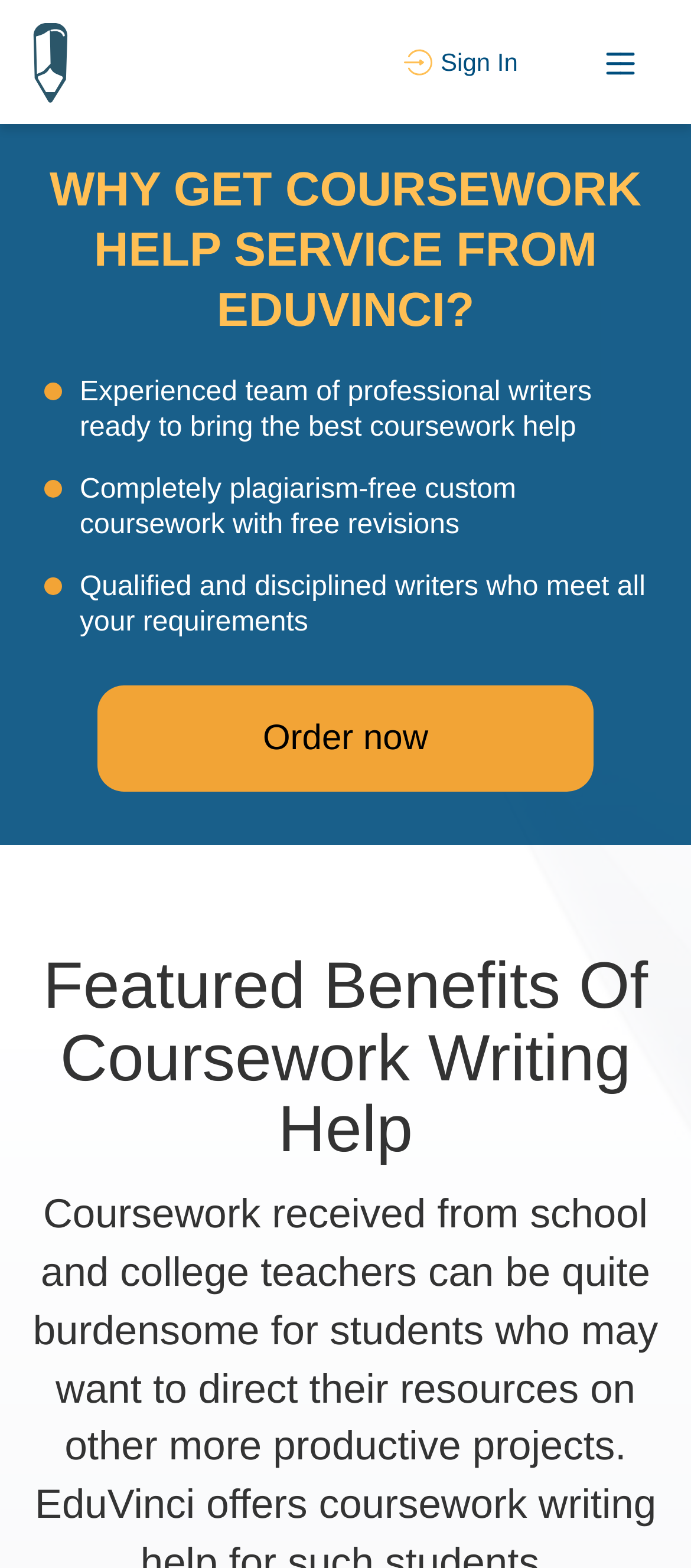Give the bounding box coordinates for the element described by: "alt="EduVinci.com"".

[0.038, 0.014, 0.108, 0.065]